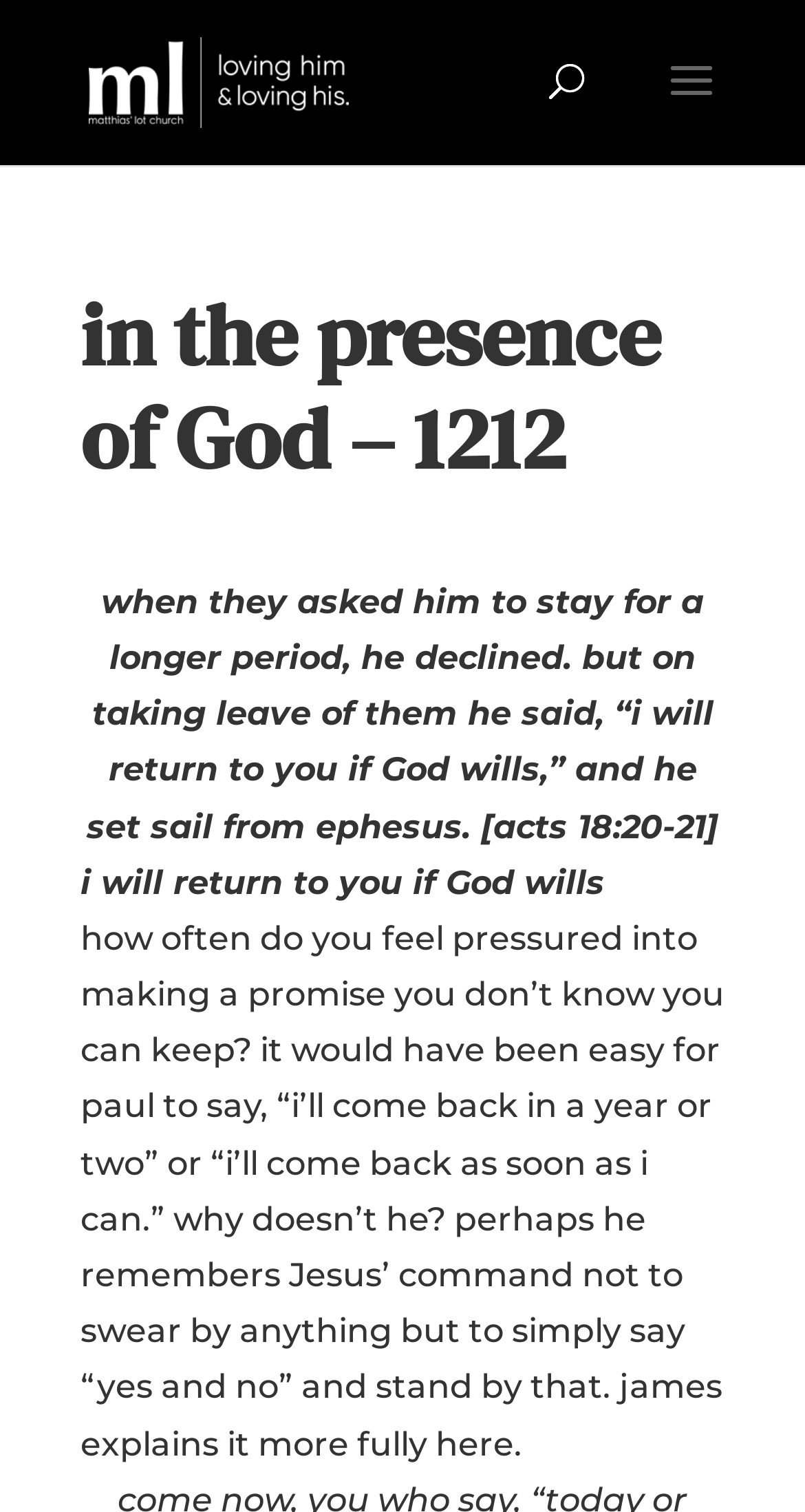Who is the author of the article?
Please respond to the question thoroughly and include all relevant details.

The author of the article is not explicitly mentioned on the webpage. There is no element that indicates the author's name.